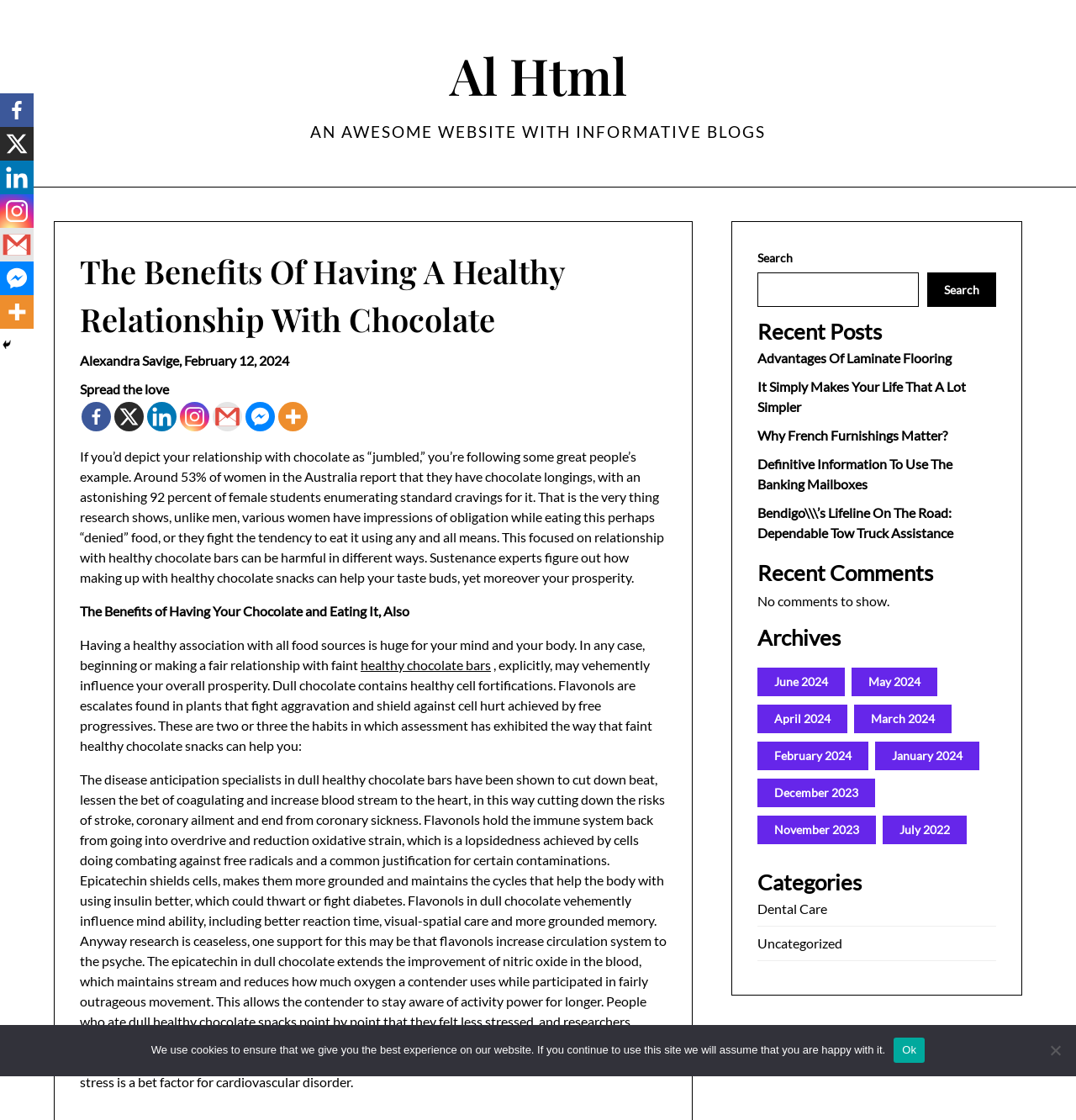Locate the primary headline on the webpage and provide its text.

The Benefits Of Having A Healthy Relationship With Chocolate